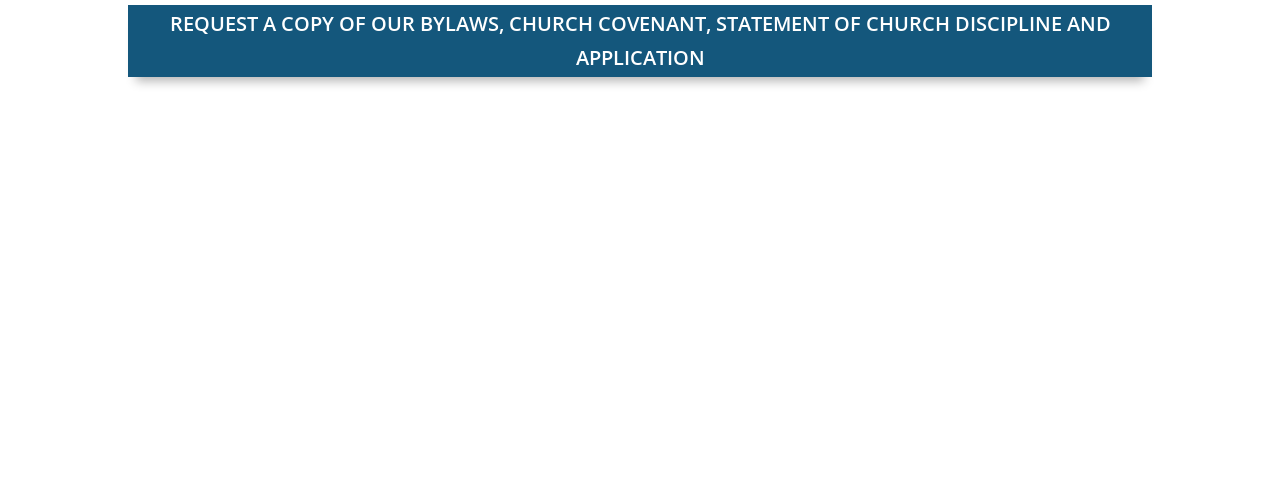Please predict the bounding box coordinates (top-left x, top-left y, bottom-right x, bottom-right y) for the UI element in the screenshot that fits the description: Follow

[0.654, 0.649, 0.687, 0.737]